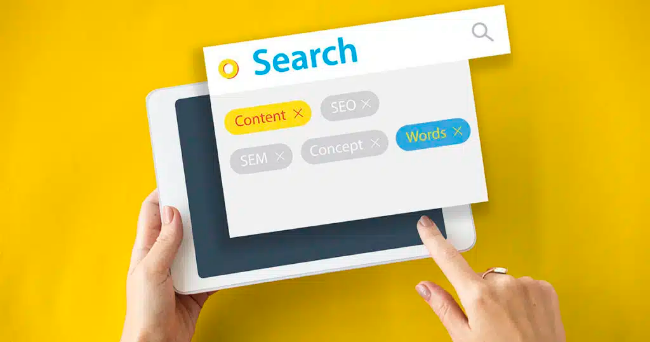Provide a comprehensive description of the image.

The image depicts a close-up view of a person's hands holding a tablet, which displays a vibrant interface for a search function. The search bar prominently features the word "Search" in bold blue letters, while below it are several selectable keywords such as "Content," "SEO," "SEM," "Concept," and "Words," each with an interactive design allowing for user engagement. The background is a bright yellow, creating a lively contrast and emphasizing the digital nature of the task at hand. This visual encapsulates the essential role of search in digital marketing and SEO strategies, reflecting how users interact with information online.